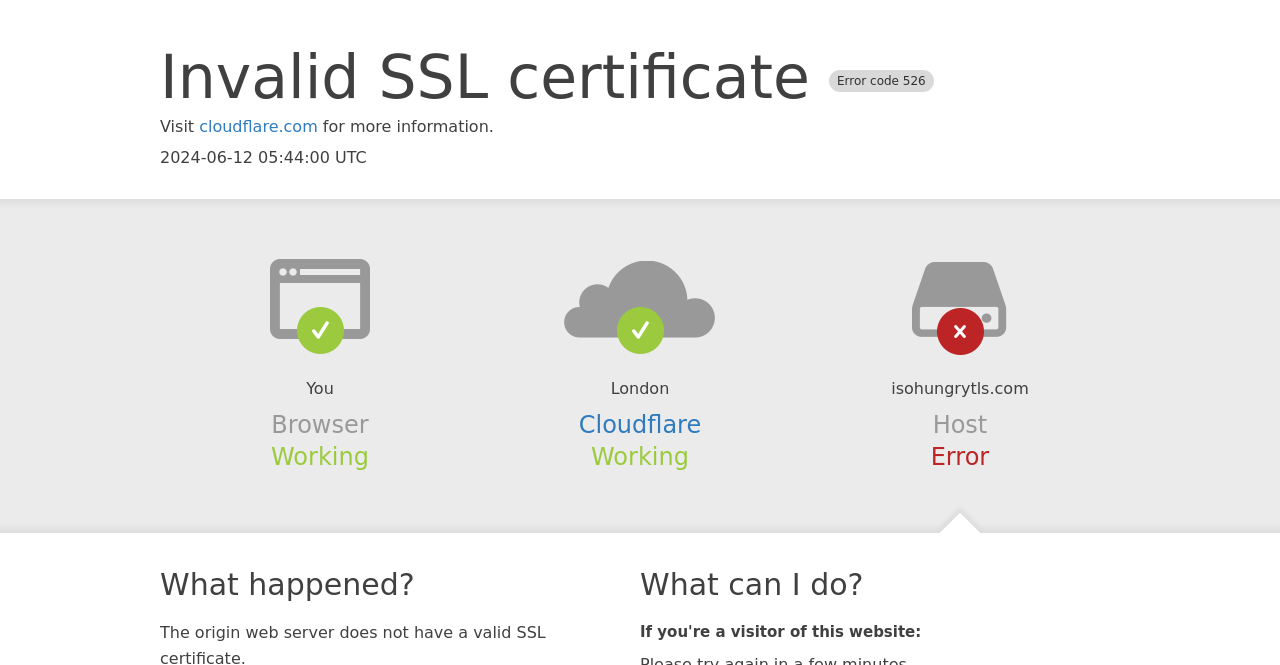What is the error code?
Look at the image and construct a detailed response to the question.

The error code is mentioned in the heading 'Invalid SSL certificate Error code 526' at the top of the webpage.